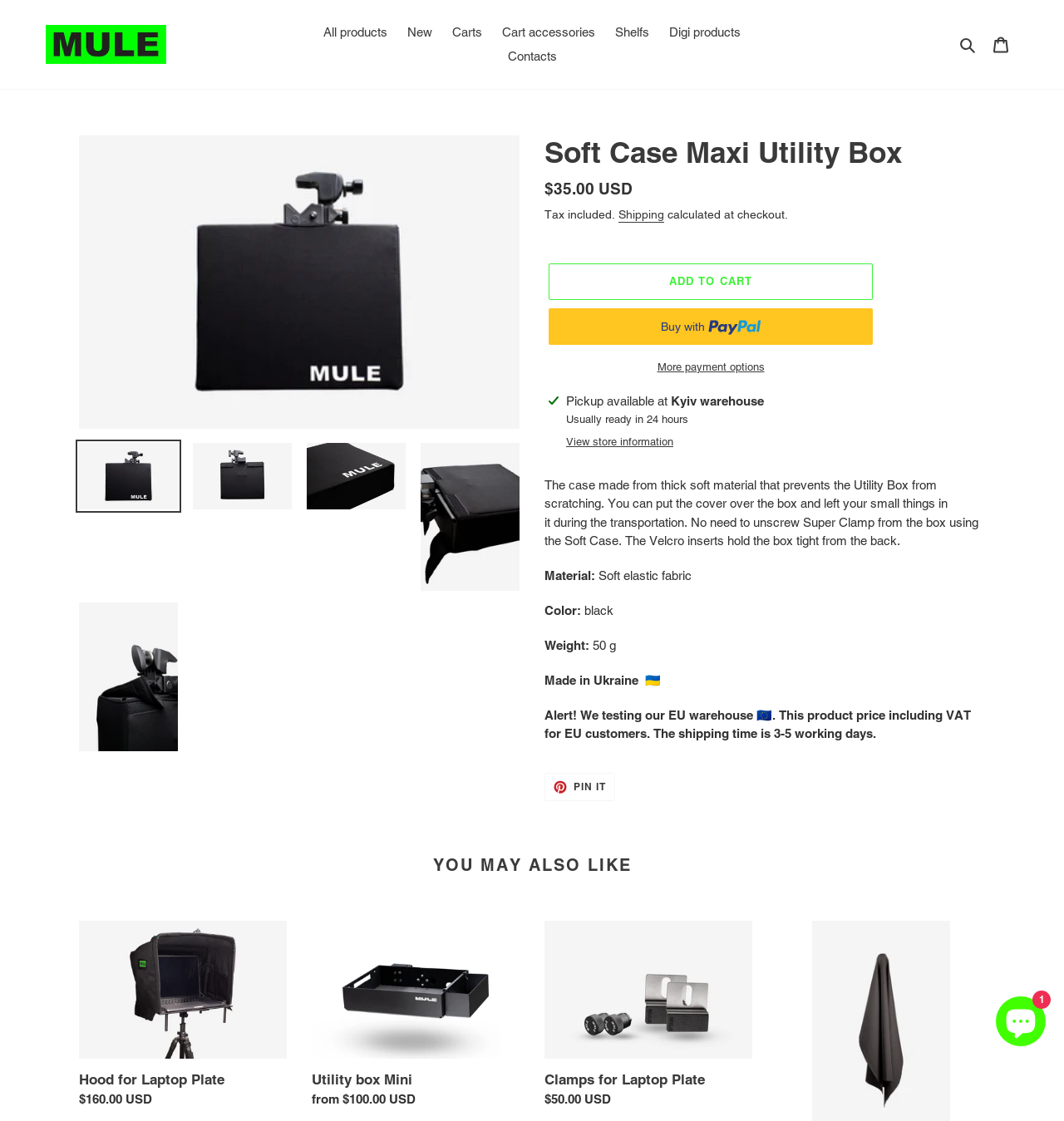Provide a short, one-word or phrase answer to the question below:
What is the weight of the product?

50 g